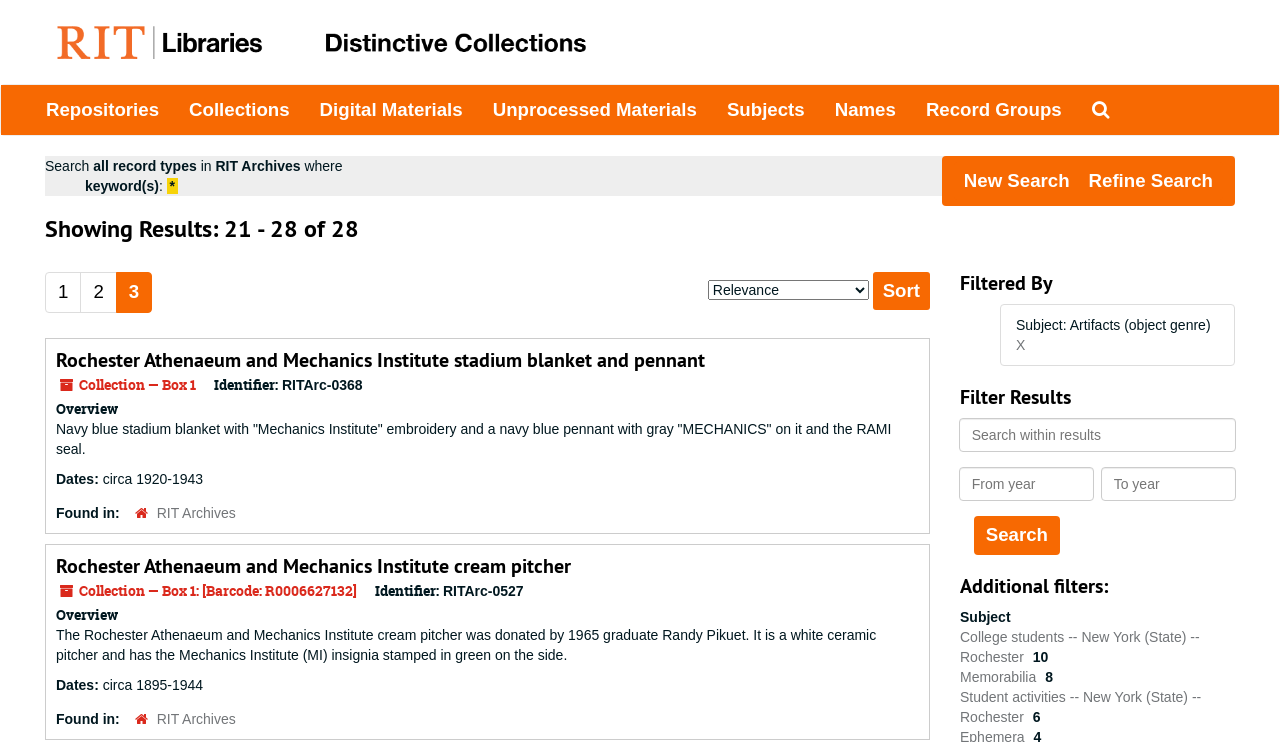Please identify the bounding box coordinates of the clickable element to fulfill the following instruction: "Refine search". The coordinates should be four float numbers between 0 and 1, i.e., [left, top, right, bottom].

[0.843, 0.218, 0.955, 0.27]